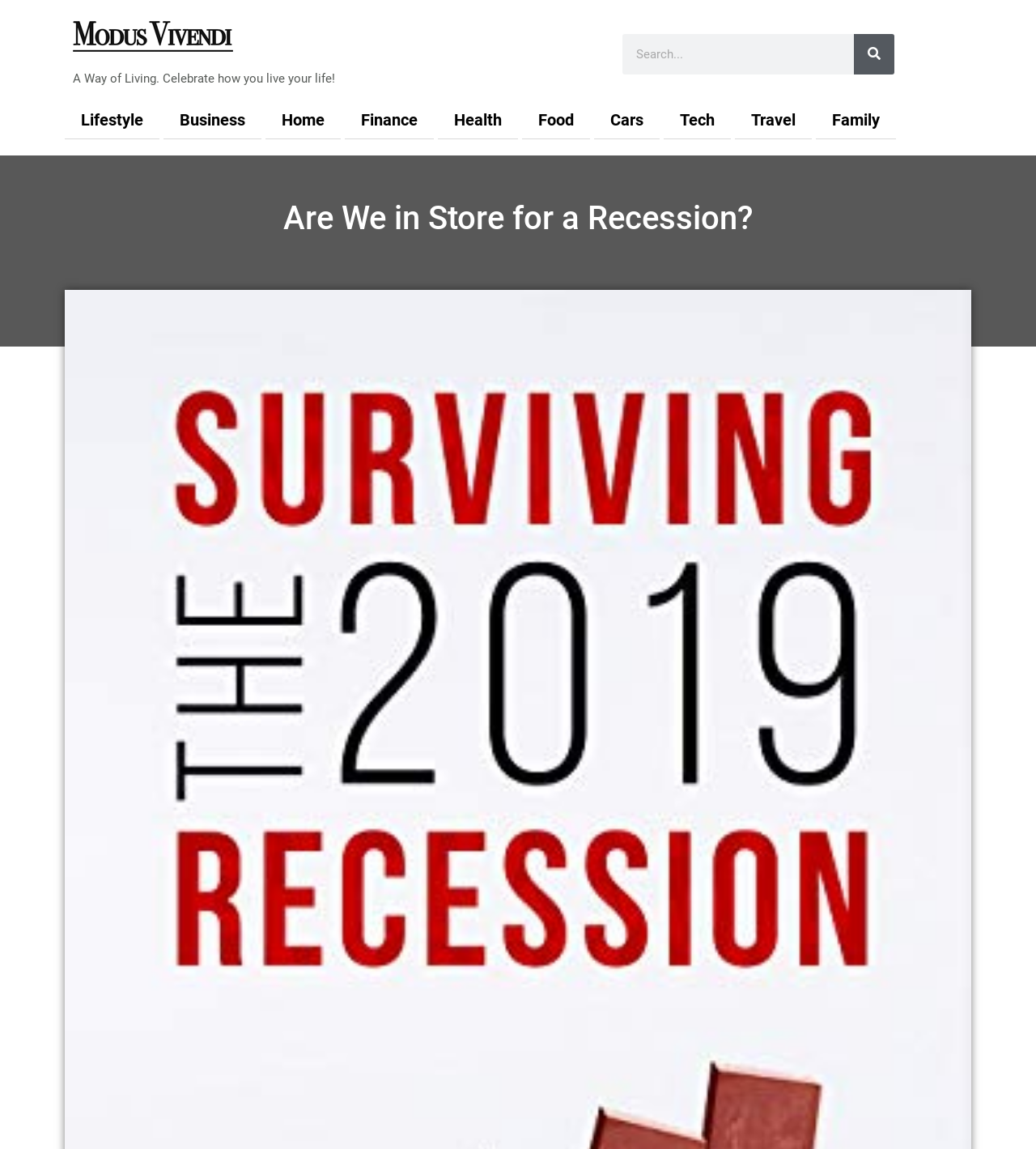What categories are available for browsing?
Provide a detailed and well-explained answer to the question.

The categories are listed horizontally below the search bar, and they include Lifestyle, Business, Home, Finance, Health, Food, Cars, Tech, Travel, and Family. These categories are represented as links, and users can click on them to browse related content.